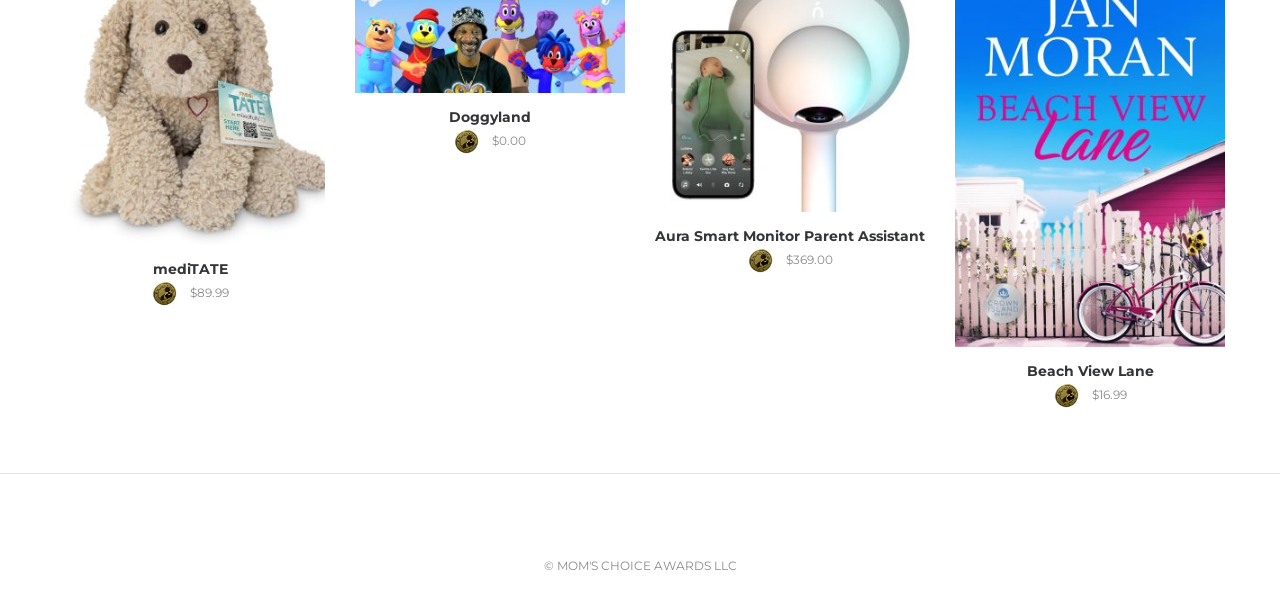Please give a concise answer to this question using a single word or phrase: 
What is the price of mediTATE?

$89.99